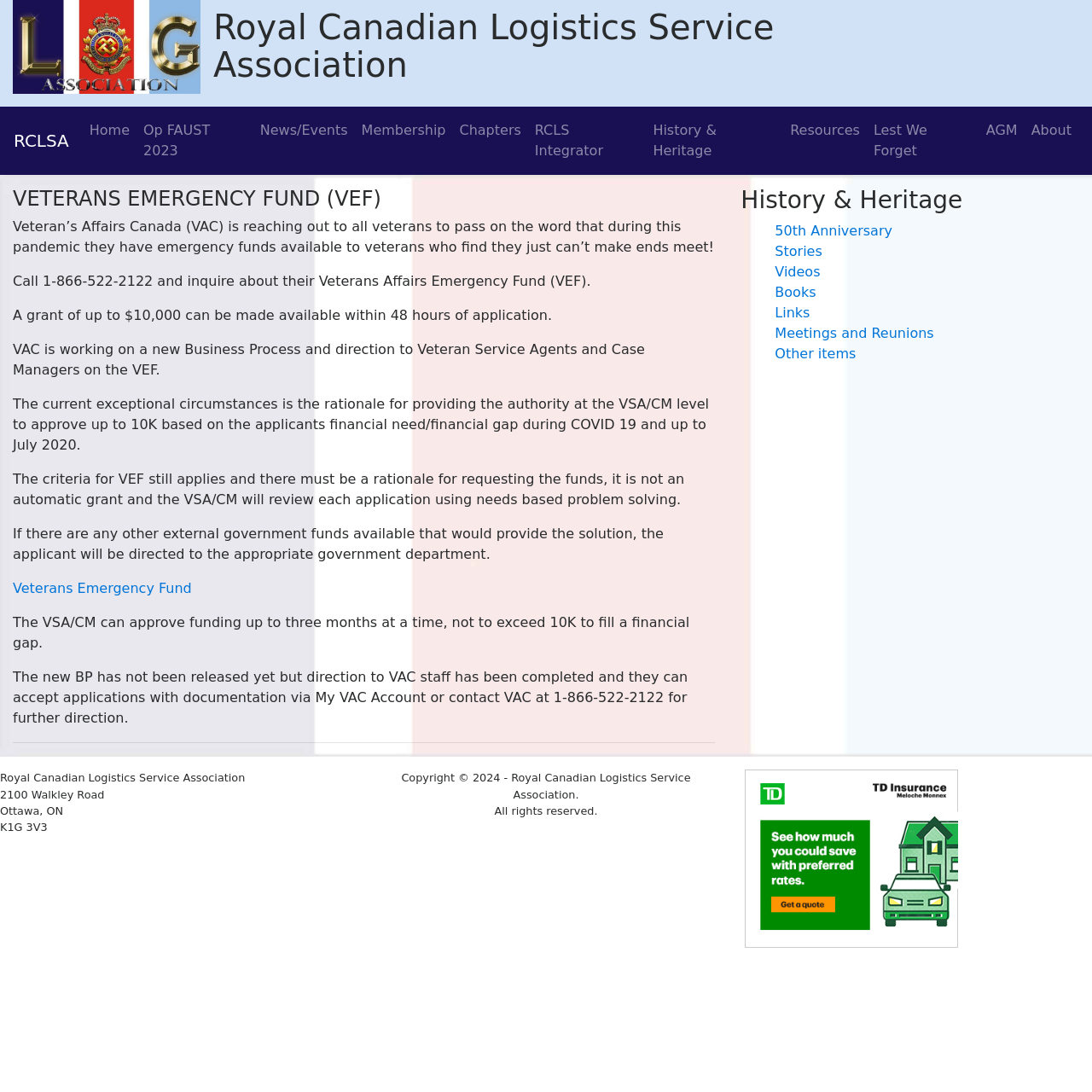Locate the bounding box coordinates of the element that should be clicked to fulfill the instruction: "Visit Store Policy page".

None